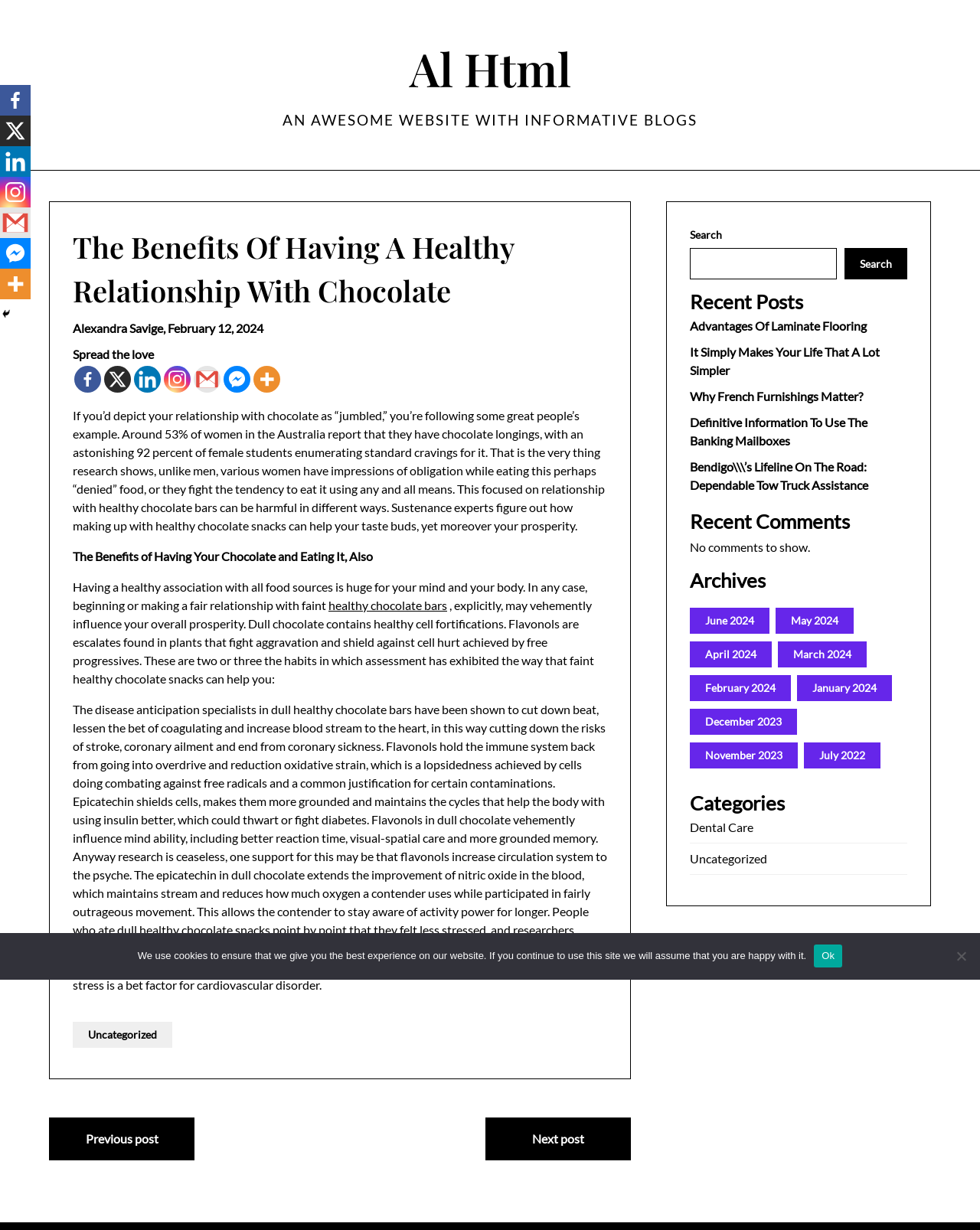Indicate the bounding box coordinates of the element that needs to be clicked to satisfy the following instruction: "Check archives". The coordinates should be four float numbers between 0 and 1, i.e., [left, top, right, bottom].

[0.704, 0.46, 0.926, 0.484]